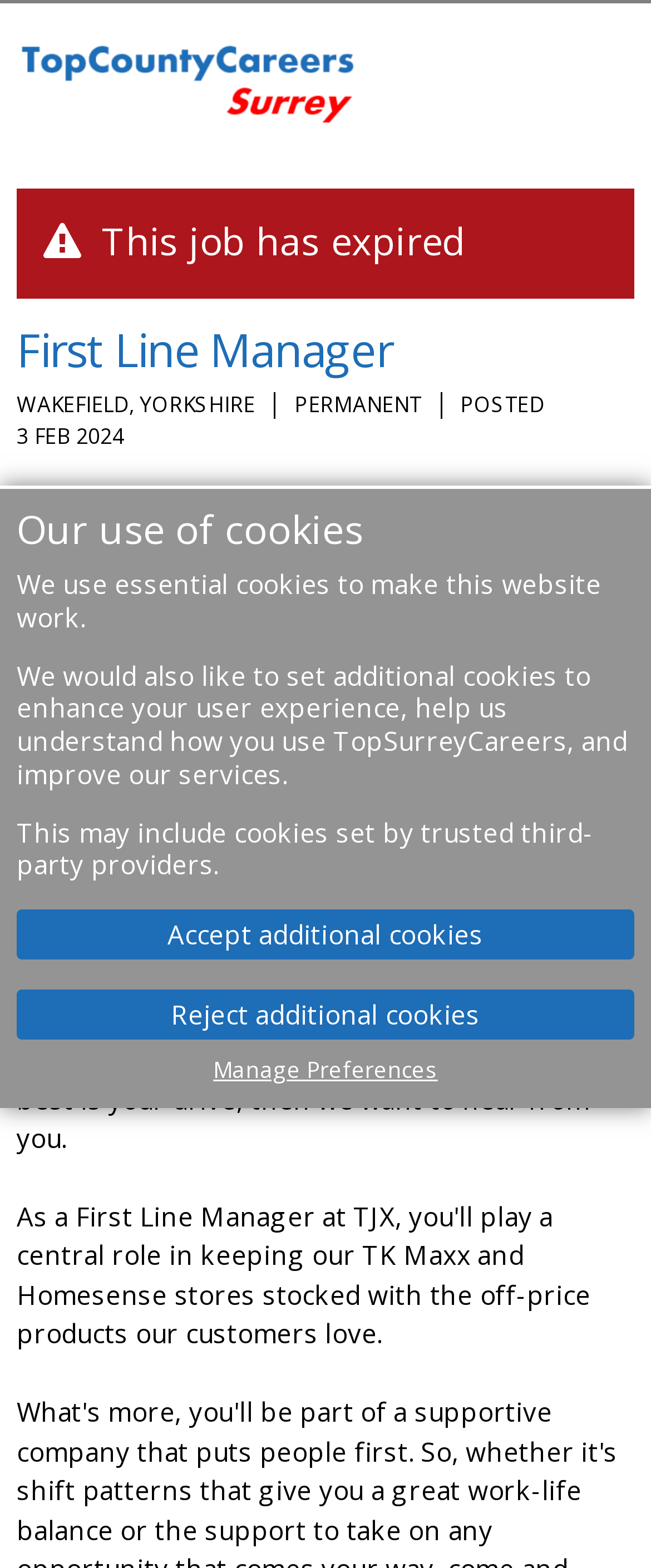From the element description: "Manage Preferences", extract the bounding box coordinates of the UI element. The coordinates should be expressed as four float numbers between 0 and 1, in the order [left, top, right, bottom].

[0.328, 0.673, 0.672, 0.692]